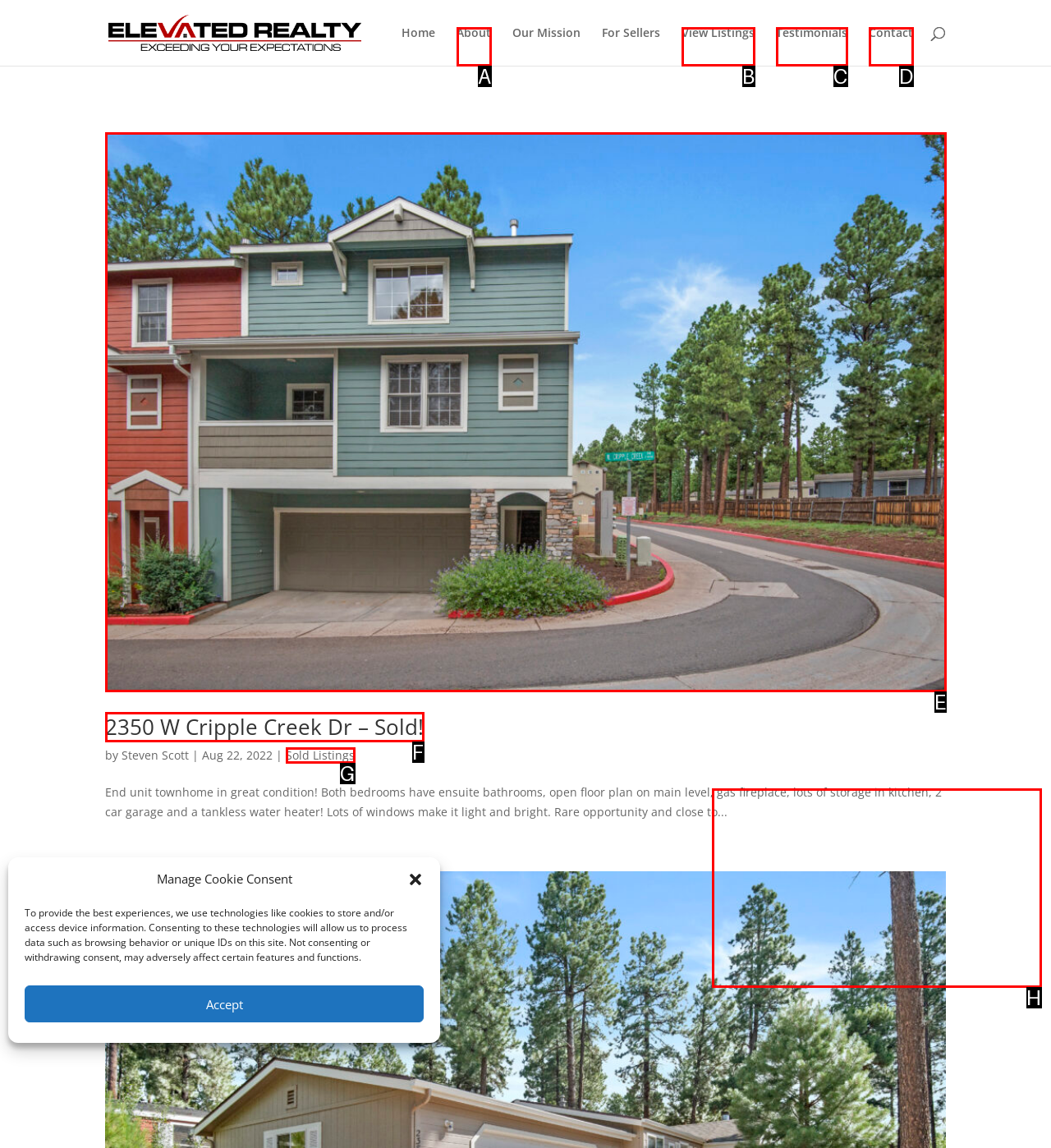Tell me which UI element to click to fulfill the given task: Open the chat window. Respond with the letter of the correct option directly.

H